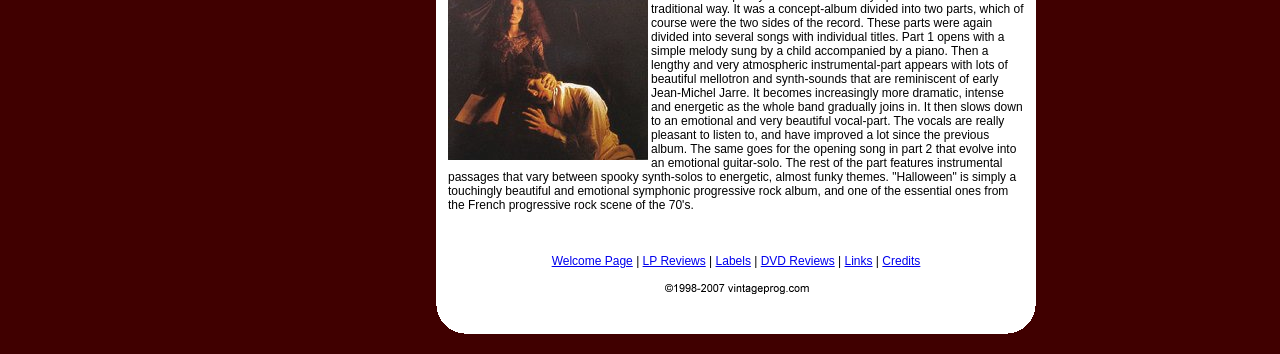Answer the question briefly using a single word or phrase: 
How many images are on the webpage?

3